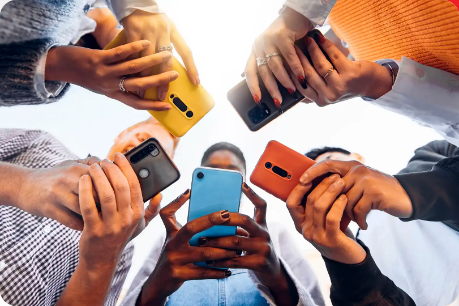Answer the question using only one word or a concise phrase: What is the context of the image?

College students